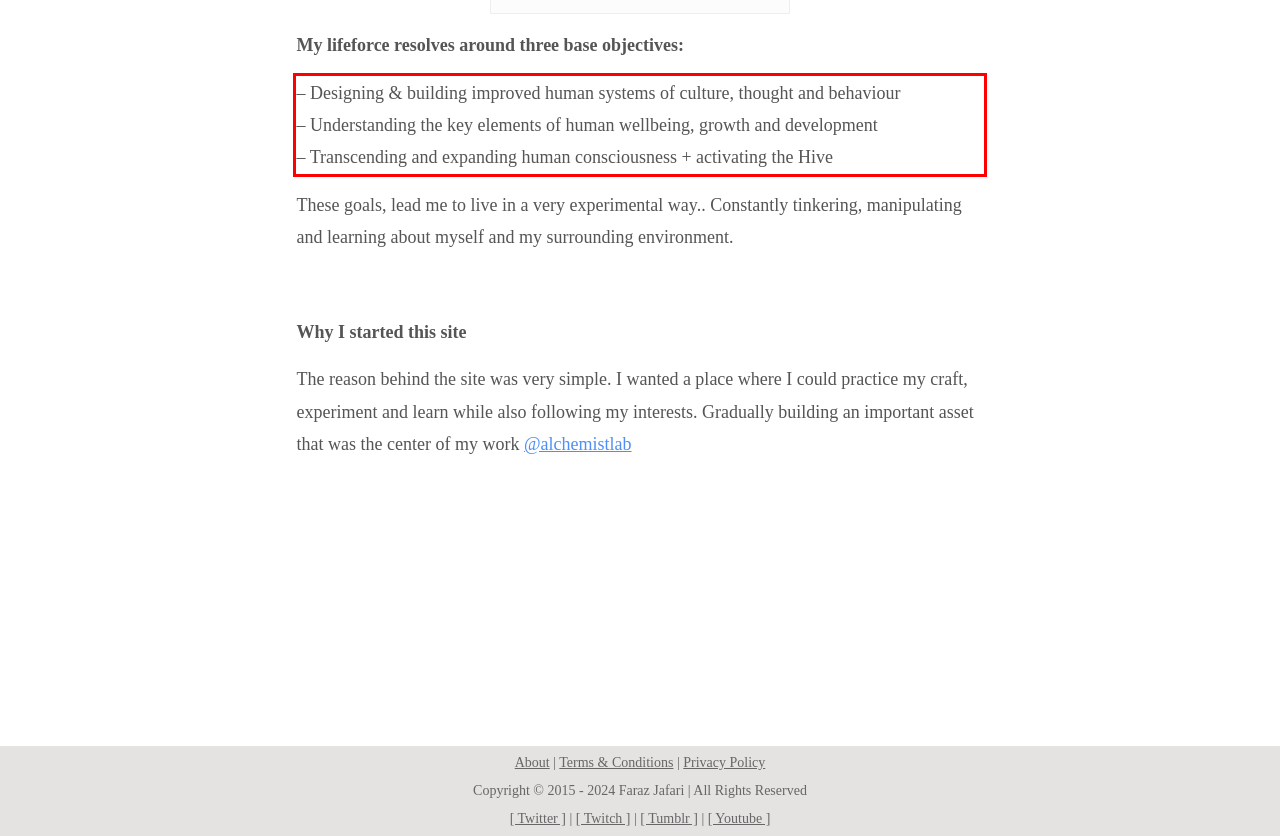Given a screenshot of a webpage with a red bounding box, please identify and retrieve the text inside the red rectangle.

– Designing & building improved human systems of culture, thought and behaviour – Understanding the key elements of human wellbeing, growth and development – Transcending and expanding human consciousness + activating the Hive